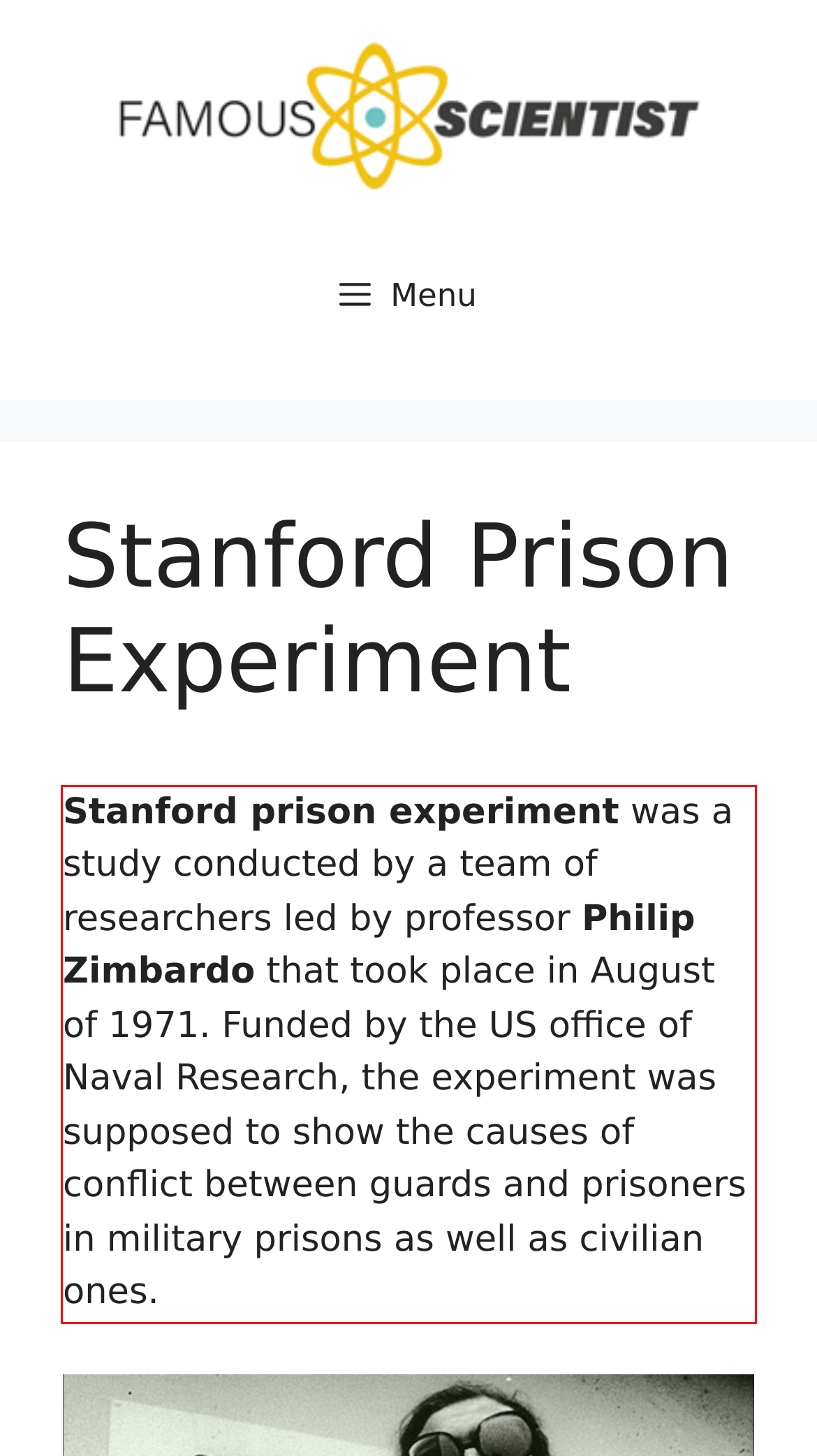Please identify the text within the red rectangular bounding box in the provided webpage screenshot.

Stanford prison experiment was a study conducted by a team of researchers led by professor Philip Zimbardo that took place in August of 1971. Funded by the US office of Naval Research, the experiment was supposed to show the causes of conflict between guards and prisoners in military prisons as well as civilian ones.